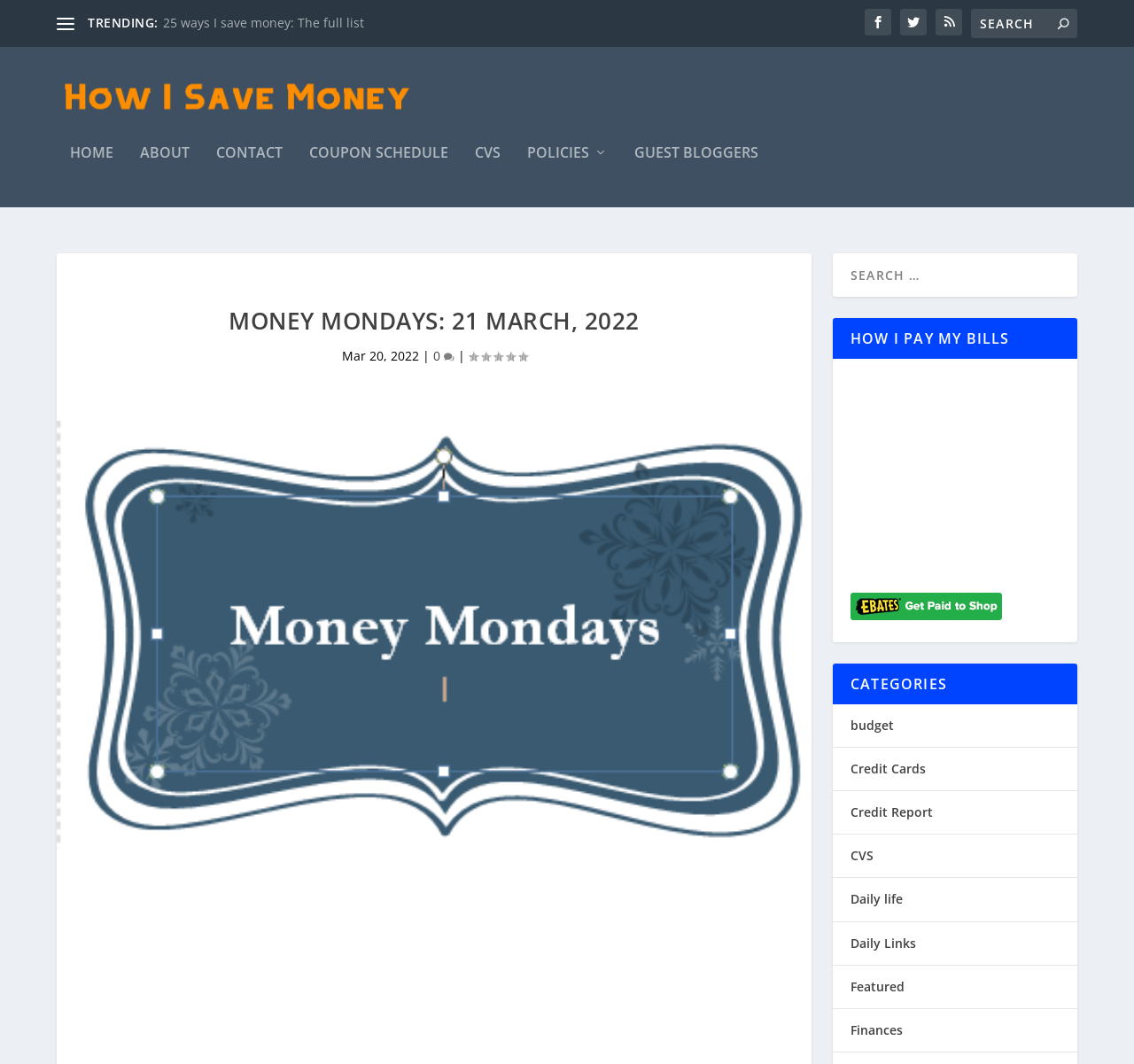Locate the bounding box coordinates of the element that should be clicked to execute the following instruction: "Check the rating of 'Alice in Wonderland Wall Art Garden of Flowers'".

None